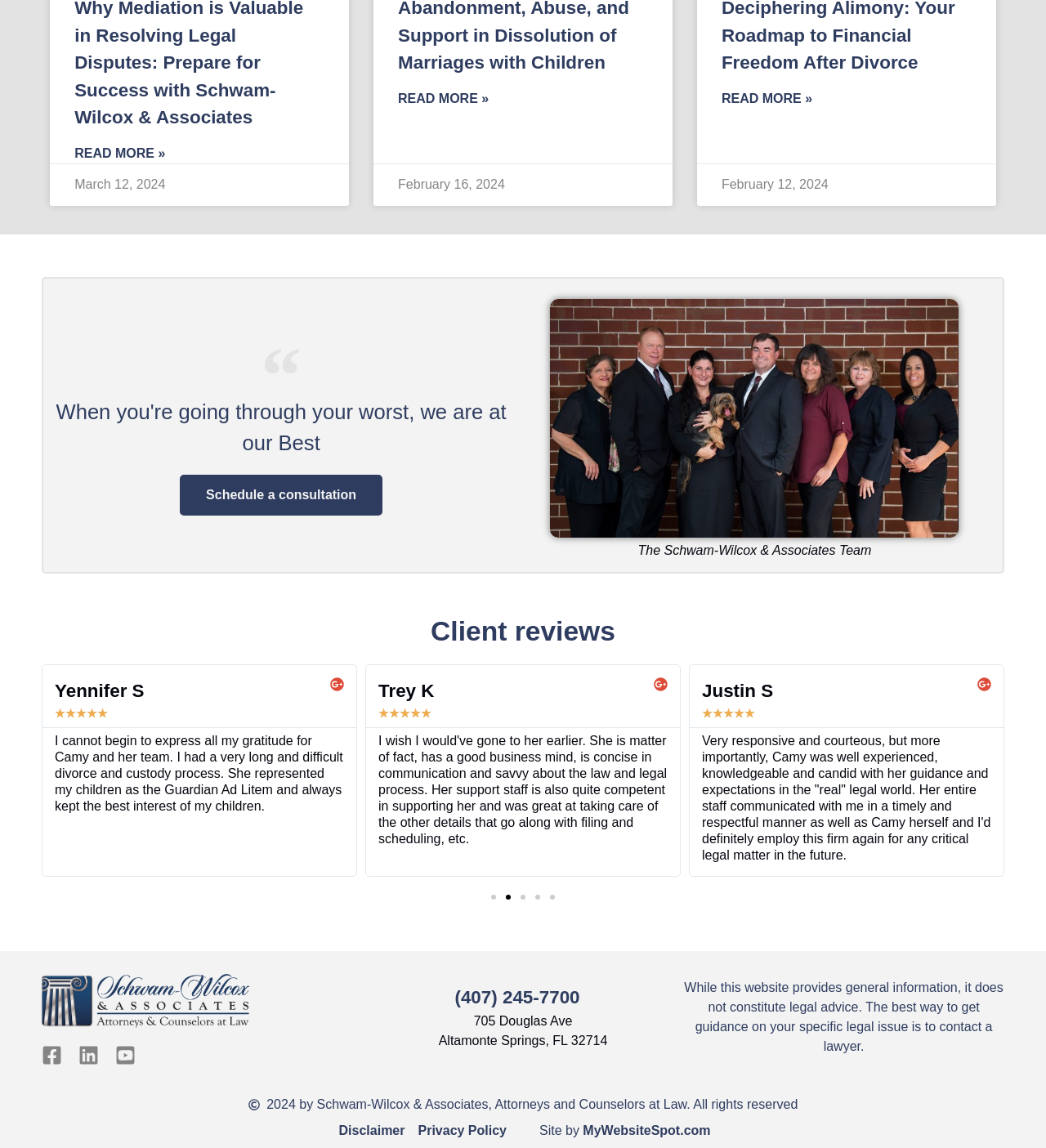Please identify the bounding box coordinates of where to click in order to follow the instruction: "Like this".

None